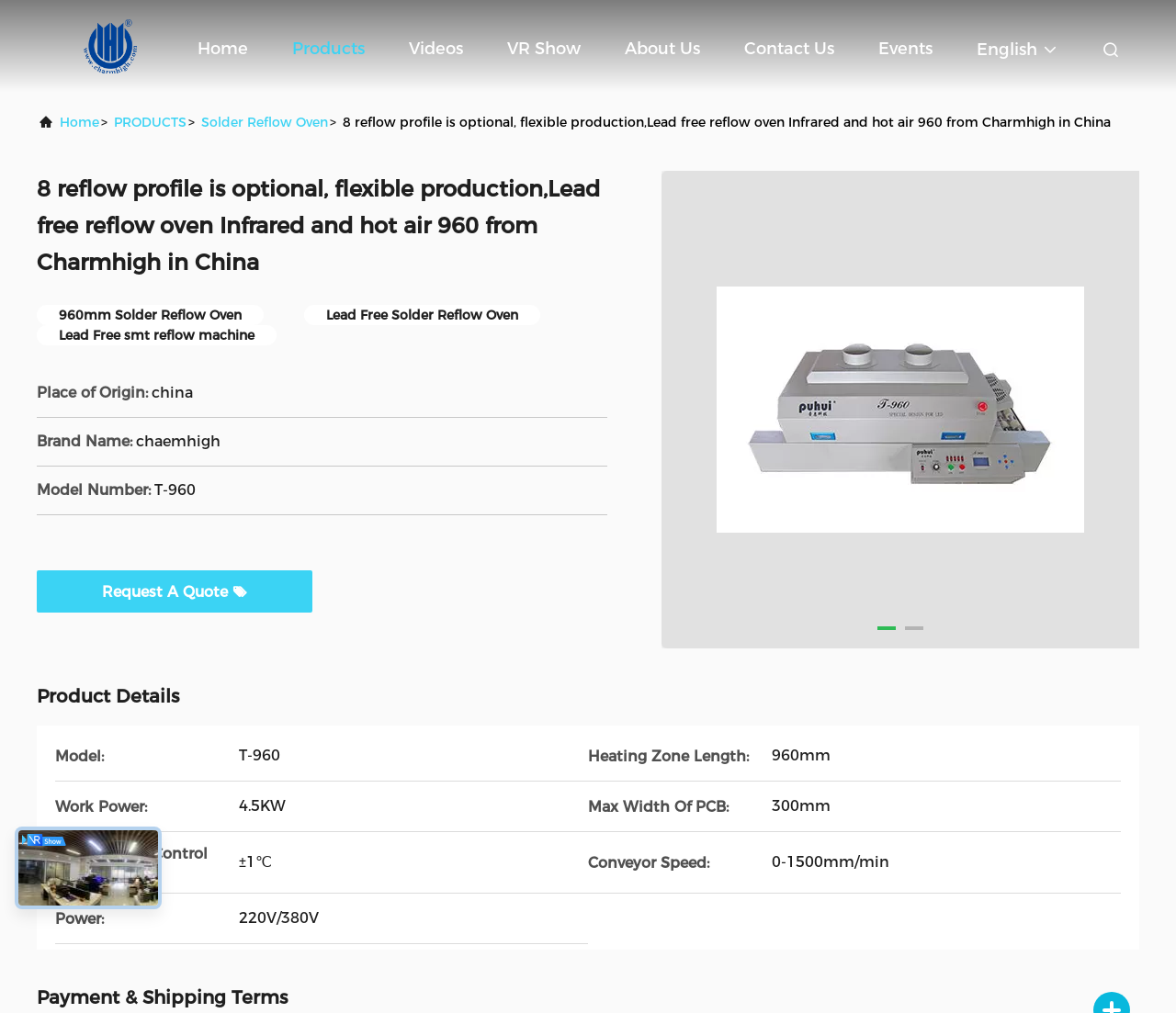Identify the bounding box coordinates of the element to click to follow this instruction: 'Click on the 'Contact Us' link'. Ensure the coordinates are four float values between 0 and 1, provided as [left, top, right, bottom].

[0.633, 0.02, 0.709, 0.075]